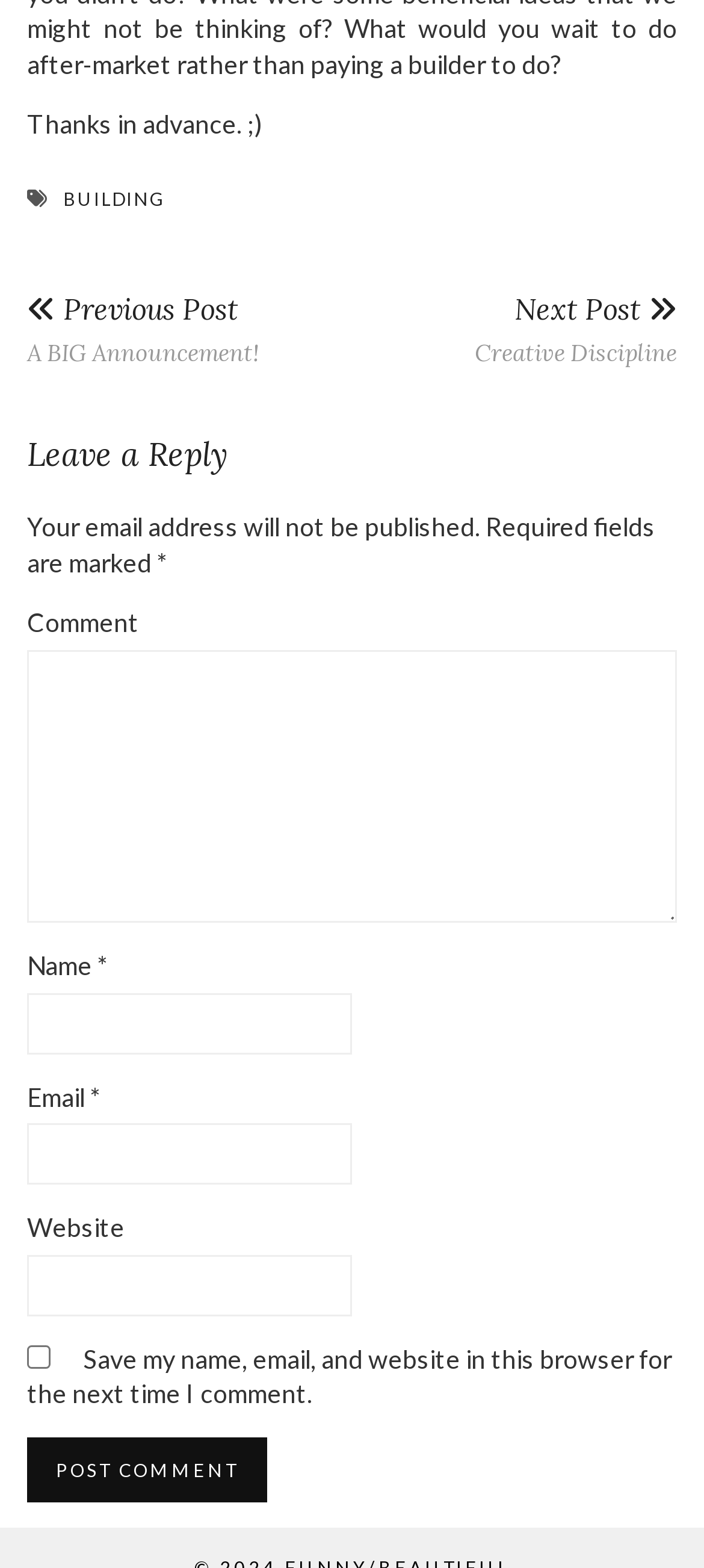Please provide a comprehensive response to the question below by analyzing the image: 
What is the purpose of the links 'BUILDING' and 'Next Post  Creative Discipline'?

The links 'BUILDING' and 'Next Post  Creative Discipline' are placed at the top of the page, suggesting that they are used to navigate to other posts or articles on the website.